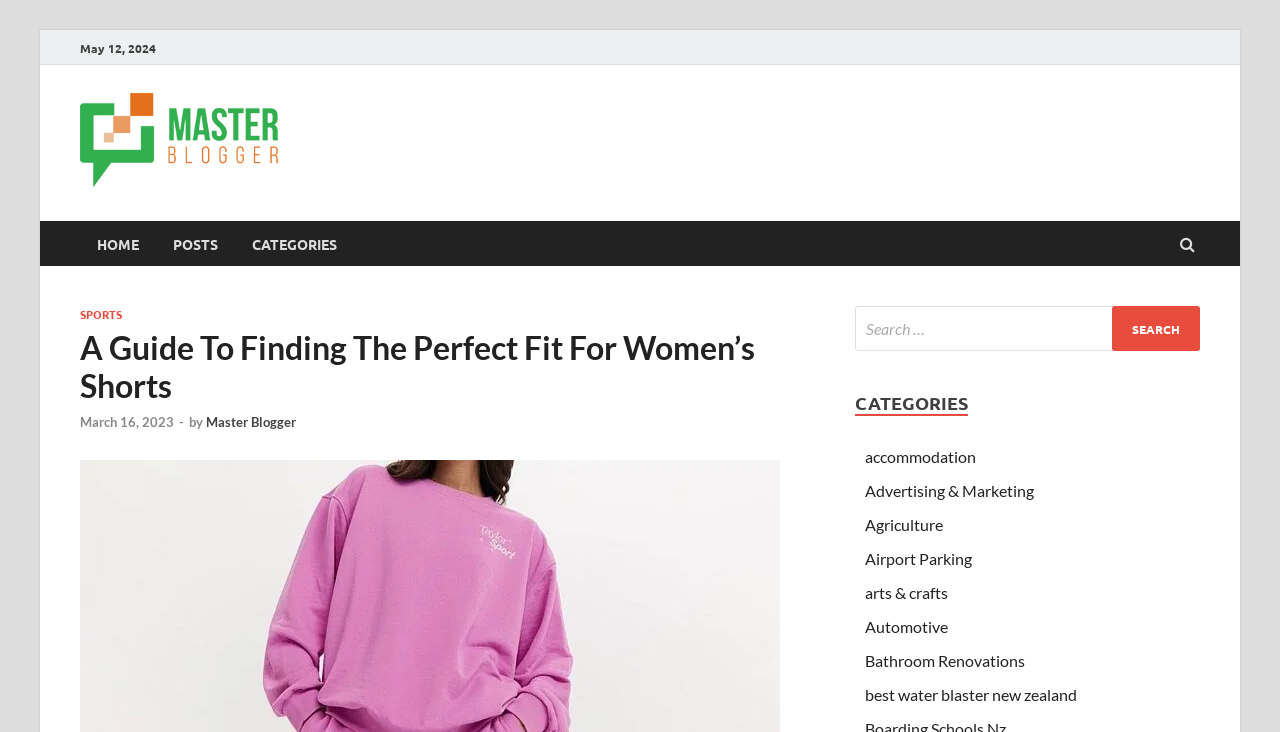Answer in one word or a short phrase: 
What is the author of the blog post?

Master Blogger